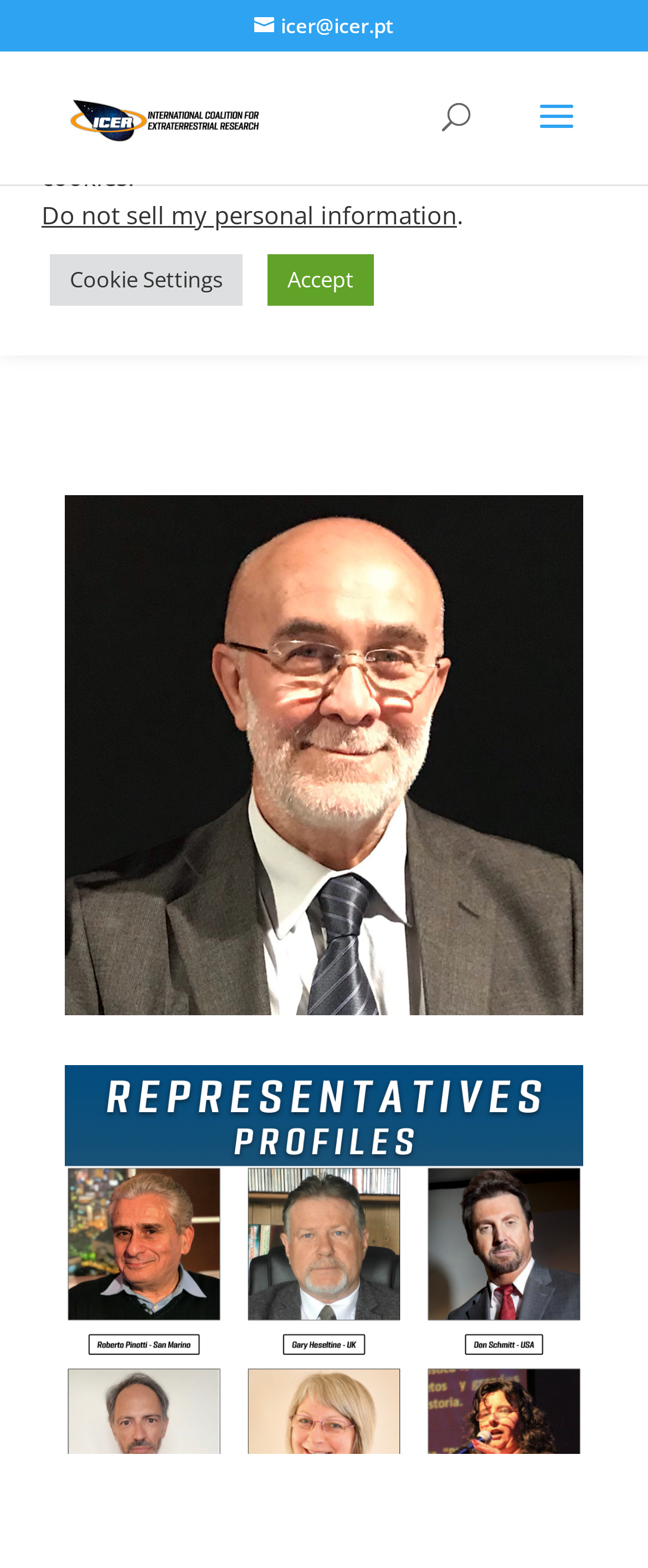Please specify the bounding box coordinates of the clickable section necessary to execute the following command: "Visit the 8th China-Russia Expo in Harbin".

None